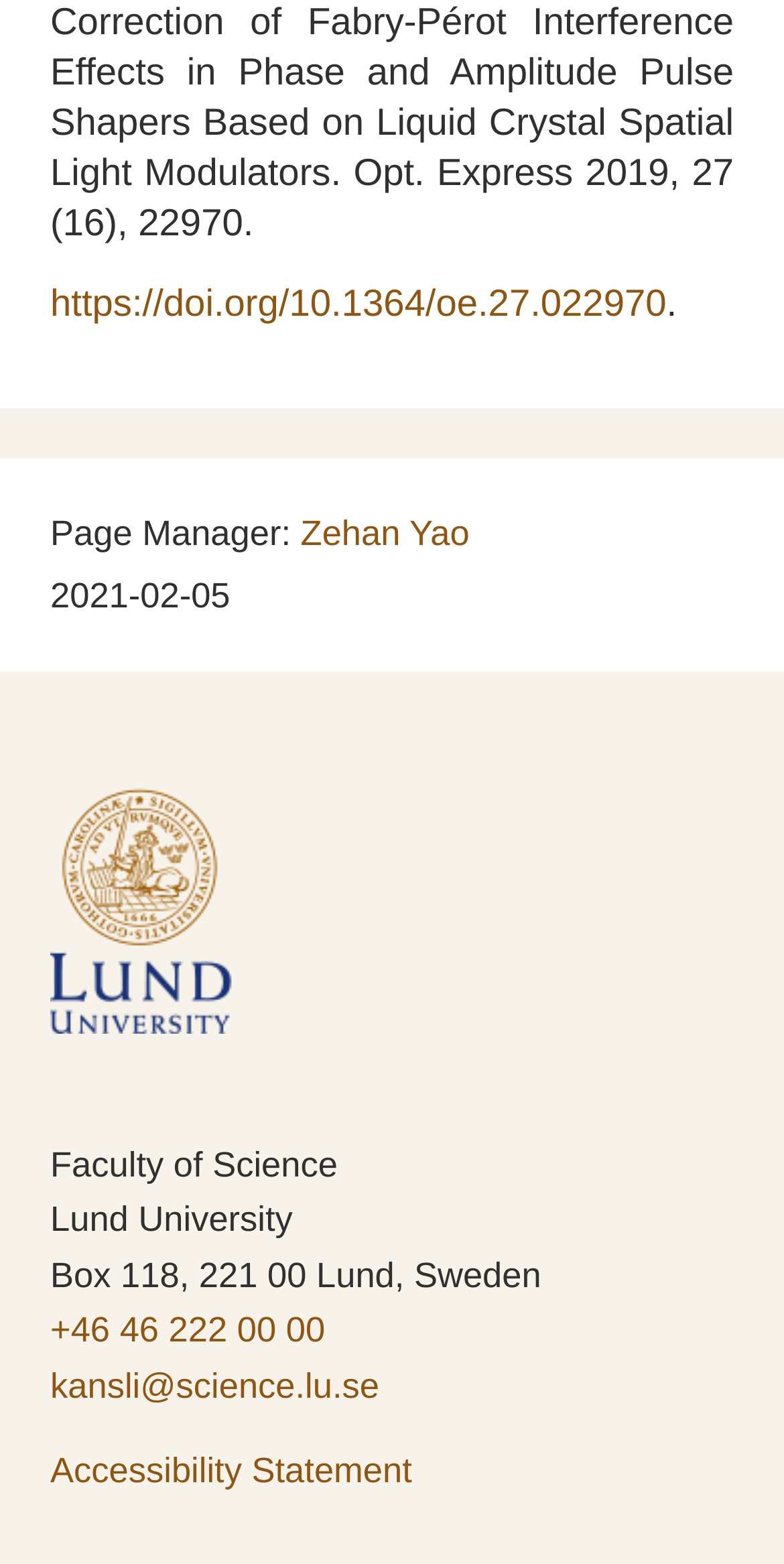Predict the bounding box of the UI element based on this description: "kansli@science.lu.se".

[0.064, 0.872, 0.484, 0.898]